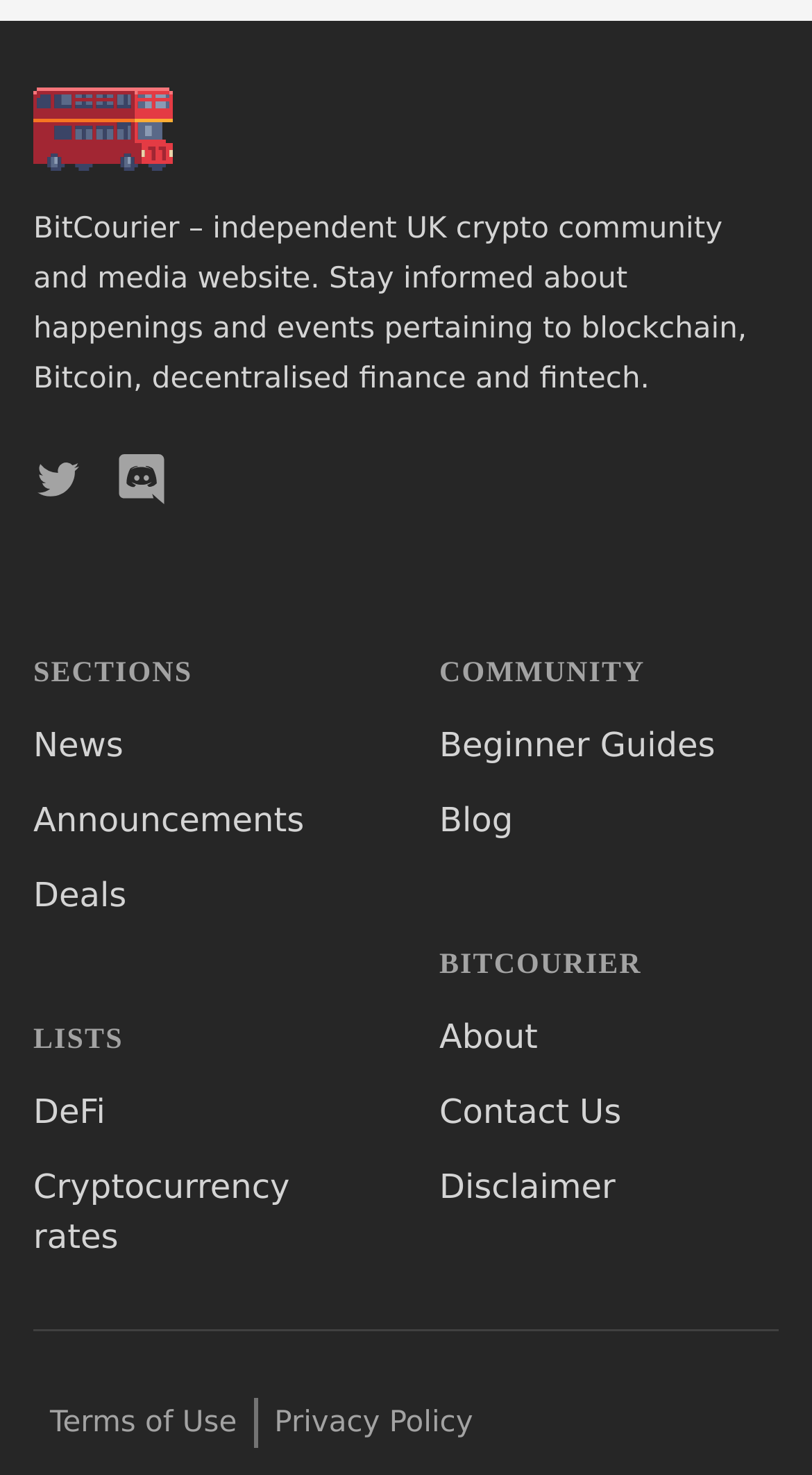Please identify the bounding box coordinates of the clickable area that will fulfill the following instruction: "read News section". The coordinates should be in the format of four float numbers between 0 and 1, i.e., [left, top, right, bottom].

[0.041, 0.492, 0.152, 0.519]